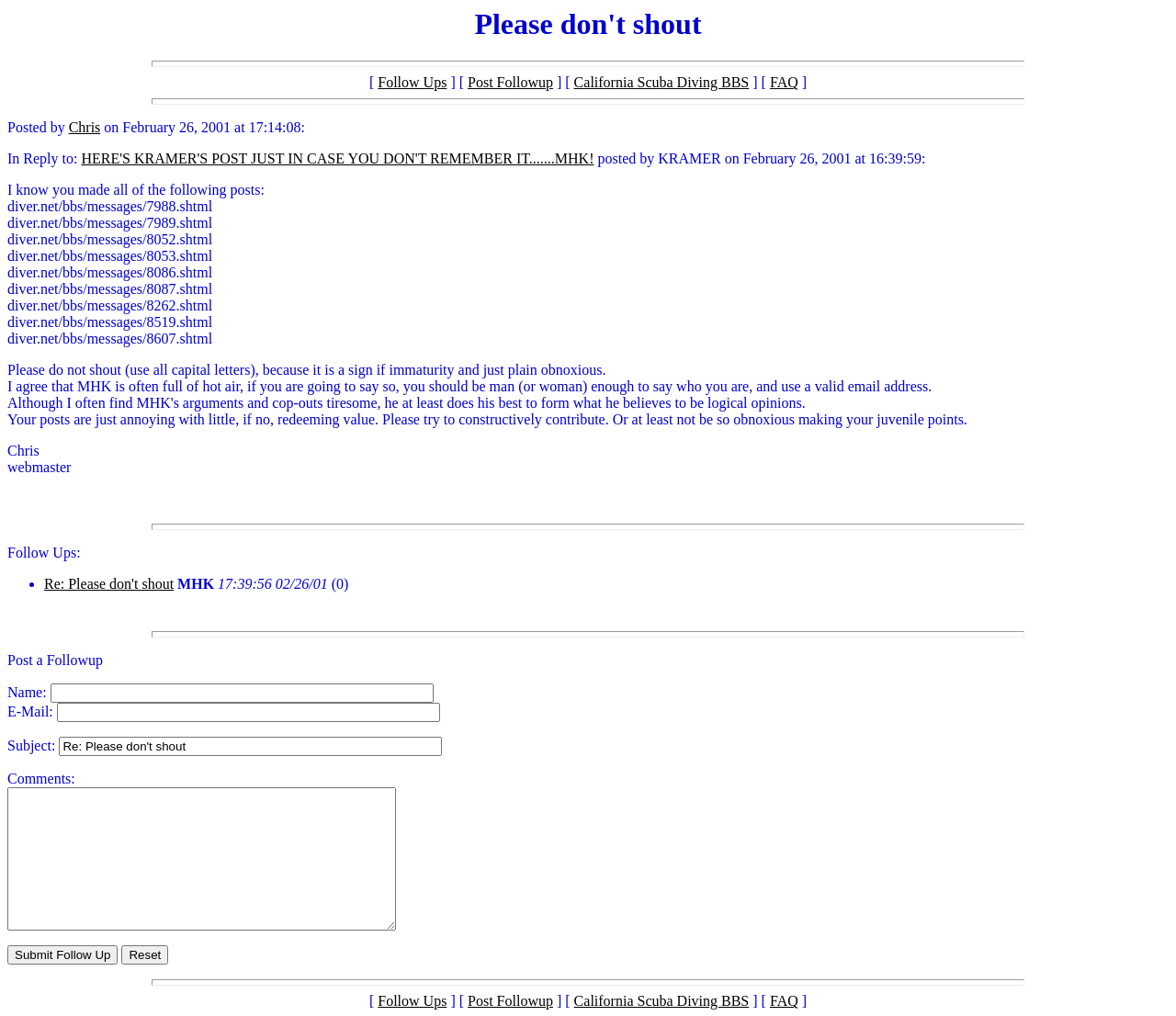What is the name of the person who posted the message?
Provide a comprehensive and detailed answer to the question.

I found the StaticText element [32] with the text 'Chris', which is likely the name of the person who posted the message.